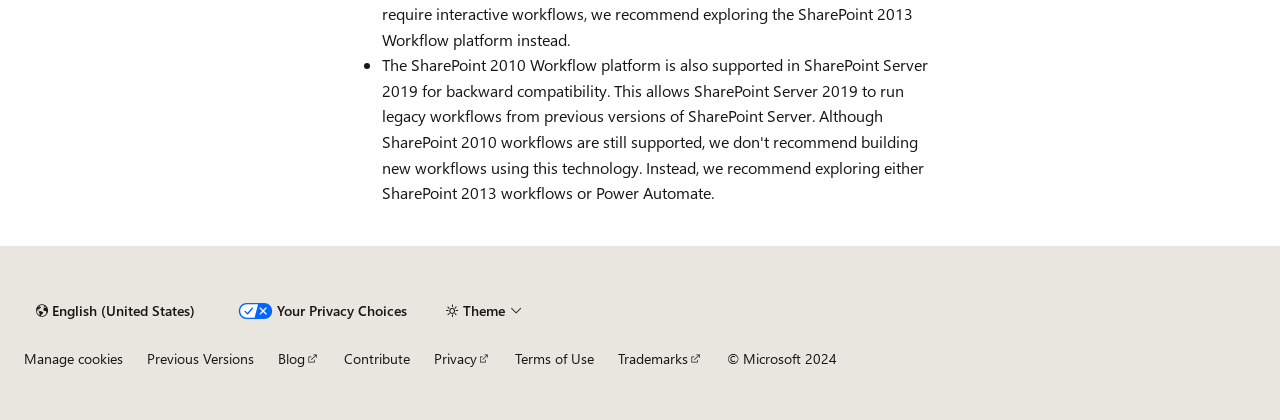Extract the bounding box coordinates for the UI element described by the text: "alt="Blogs"". The coordinates should be in the form of [left, top, right, bottom] with values between 0 and 1.

None